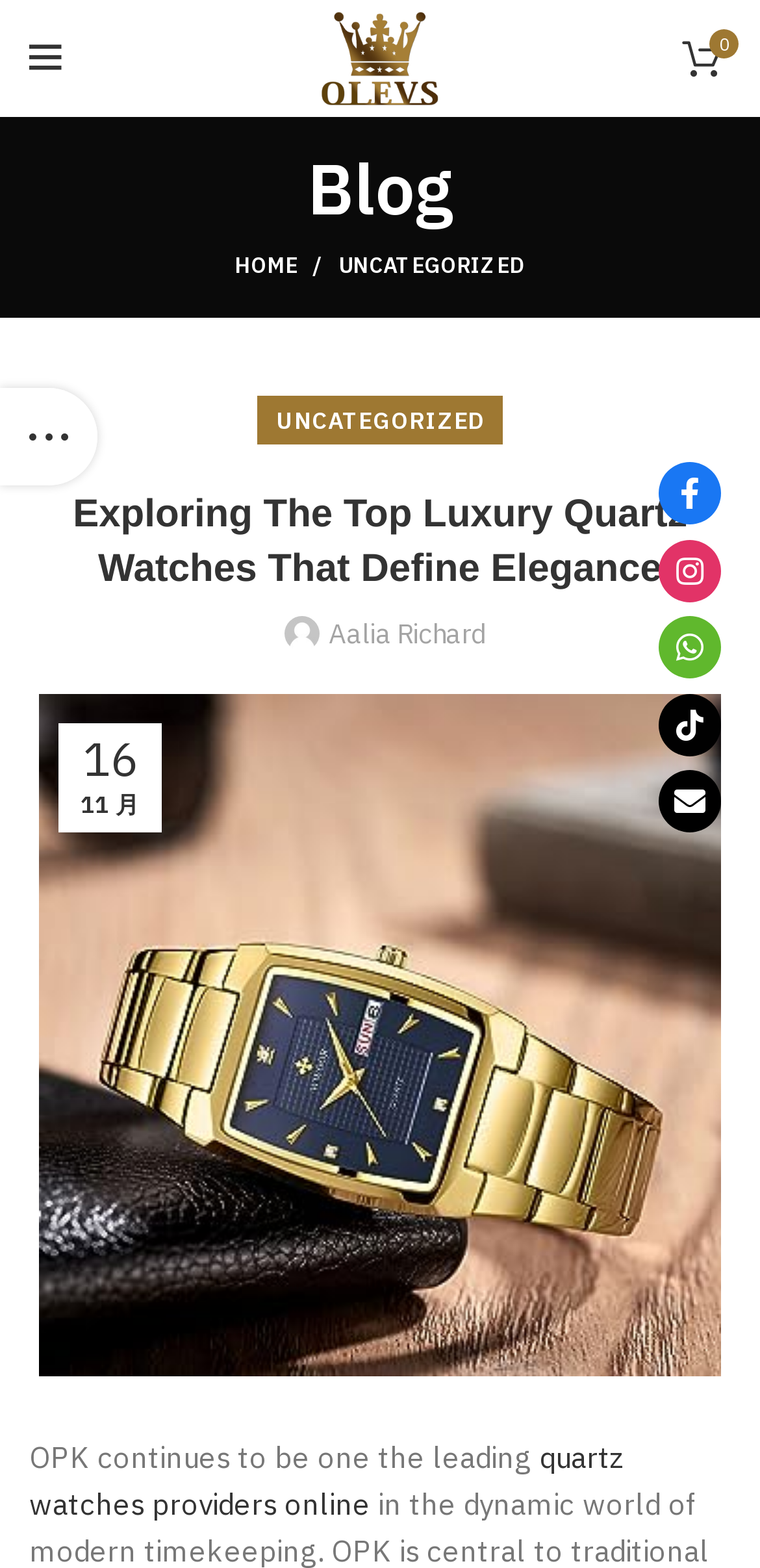Highlight the bounding box coordinates of the region I should click on to meet the following instruction: "Read the article about quartz watches providers online".

[0.038, 0.917, 0.823, 0.971]